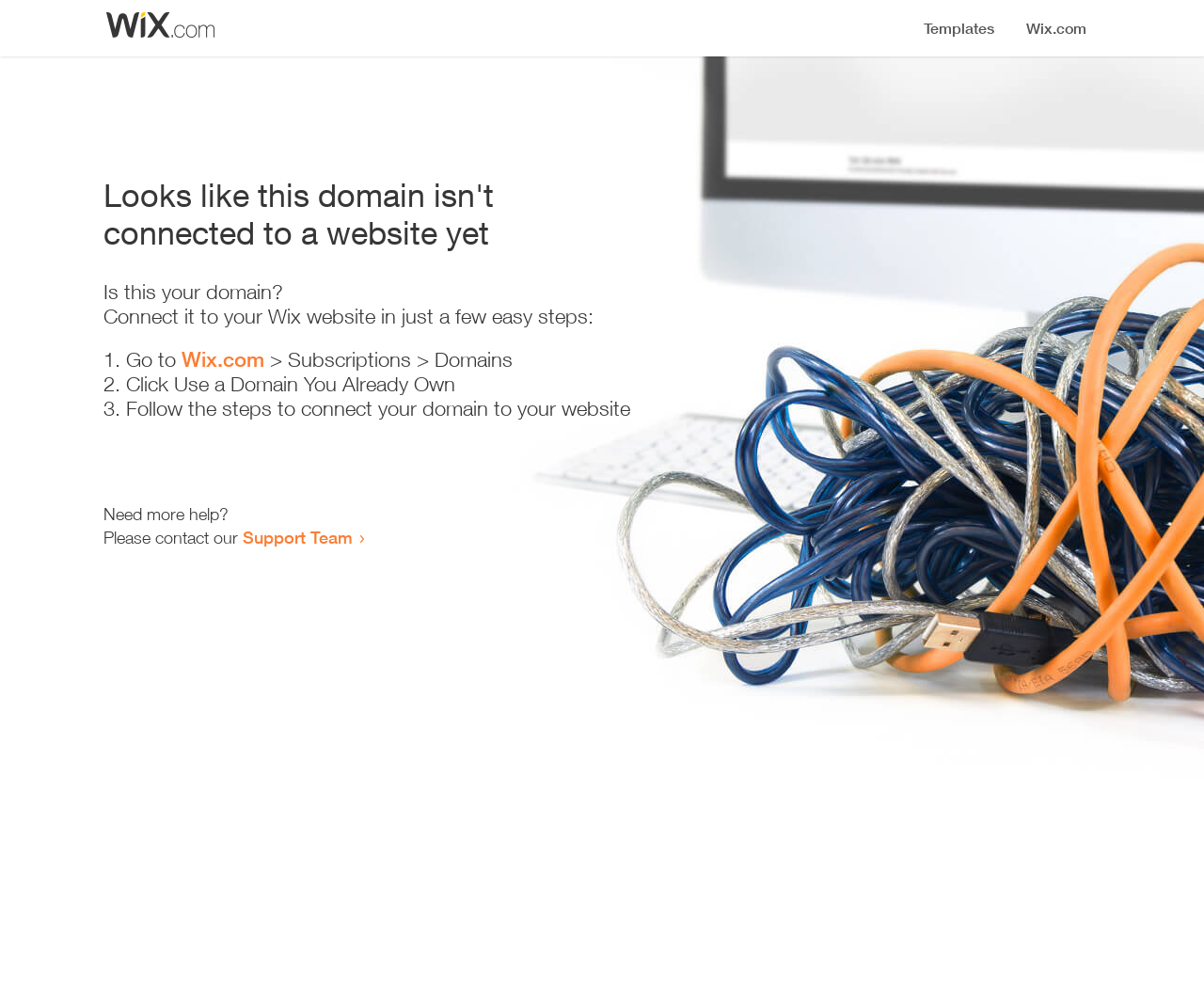Where should I go to start connecting my domain?
Craft a detailed and extensive response to the question.

According to the instructions, I need to 'Go to Wix.com' to start connecting my domain, as mentioned in the step '1. Go to Wix.com > Subscriptions > Domains'.